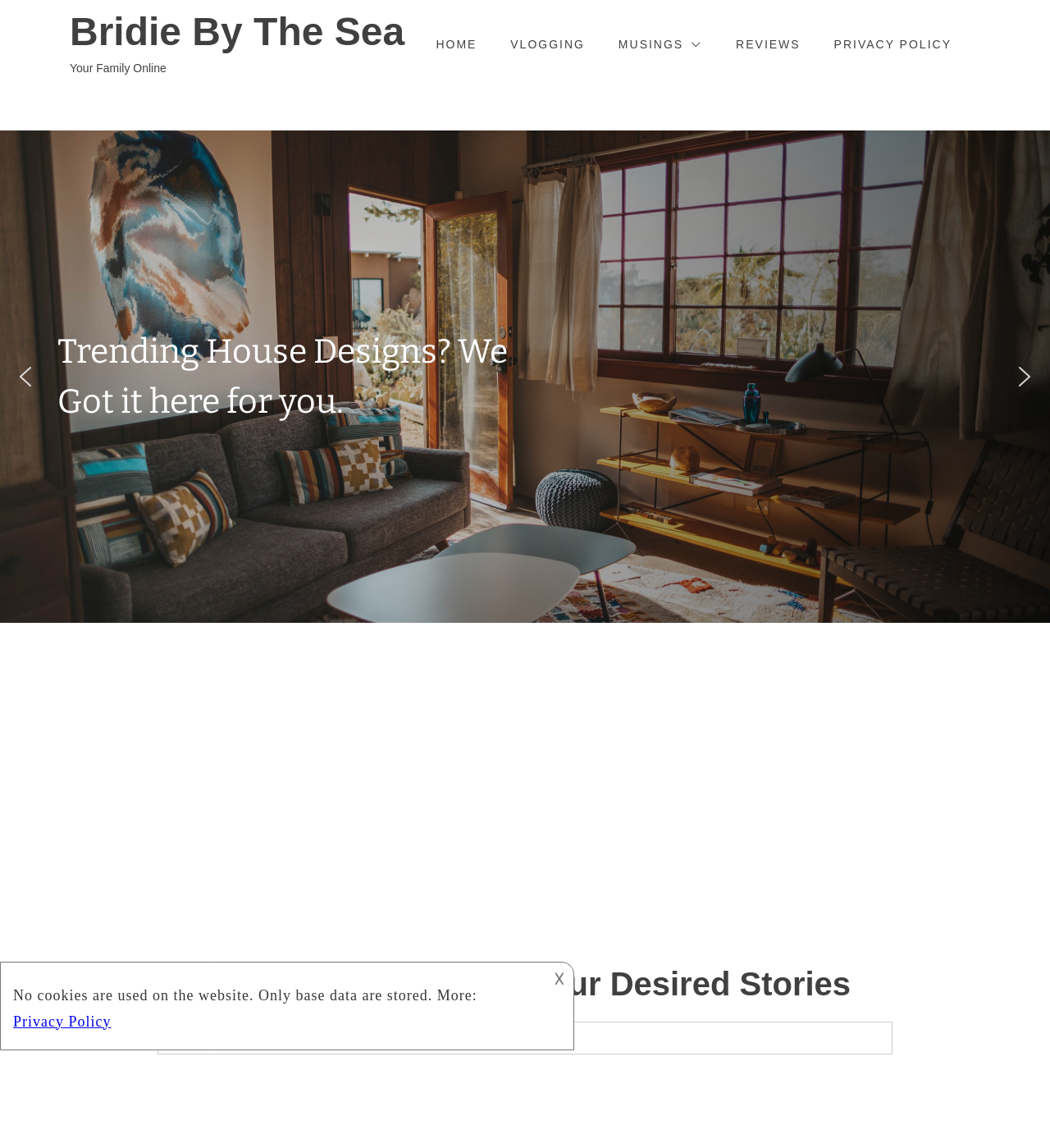Respond with a single word or phrase for the following question: 
What is the search bar for?

To search for desired stories